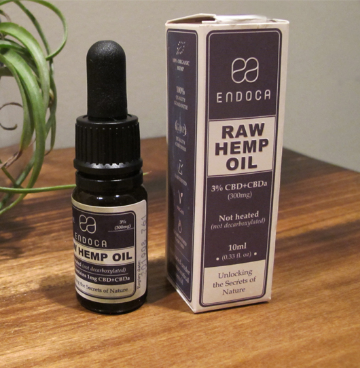Could you please study the image and provide a detailed answer to the question:
Is the hemp oil decarboxylated?

The label on the bottle explicitly states that the hemp oil is 'Not heated (not decarboxylated)', indicating that it has not undergone the decarboxylation process.